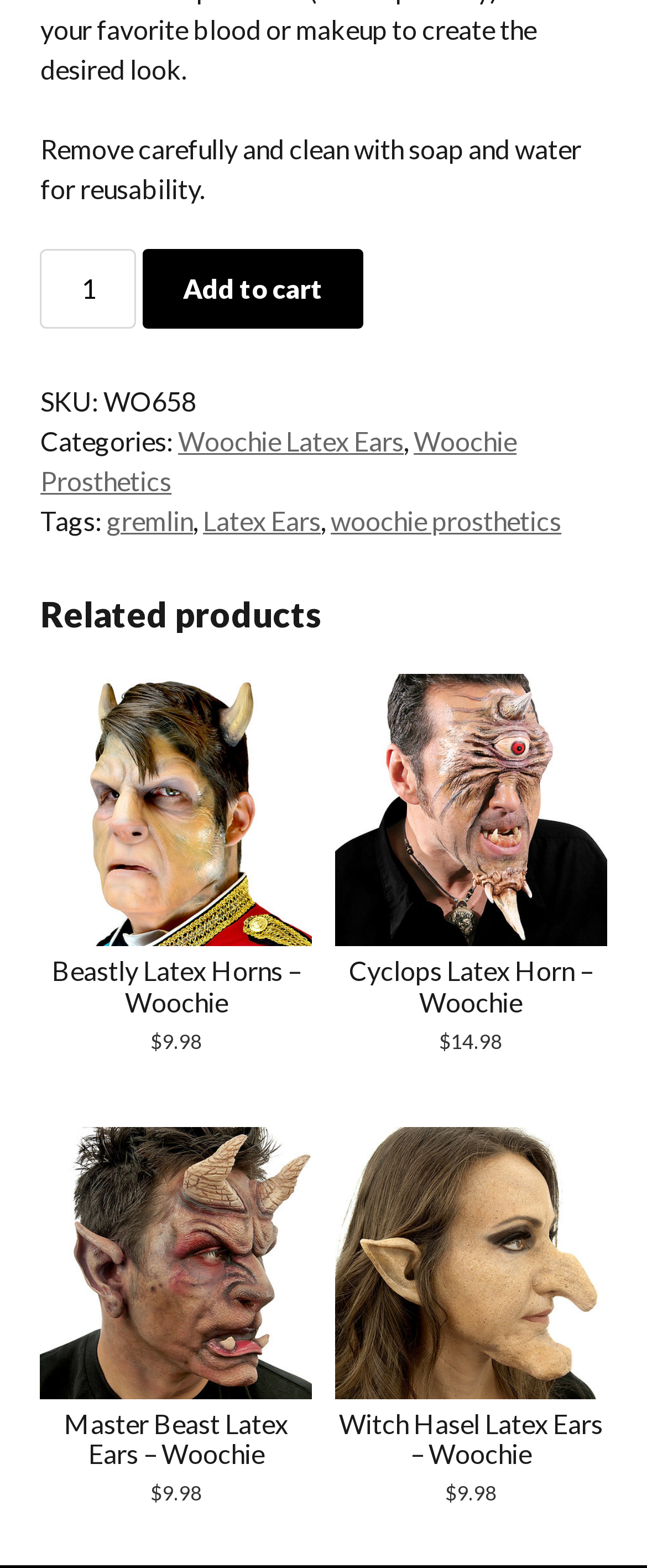What is the minimum quantity that can be added to cart?
Refer to the screenshot and deliver a thorough answer to the question presented.

The minimum quantity that can be added to cart can be found in the spinbutton element with the valuemin attribute set to 1, which is located near the 'Add to cart' button.